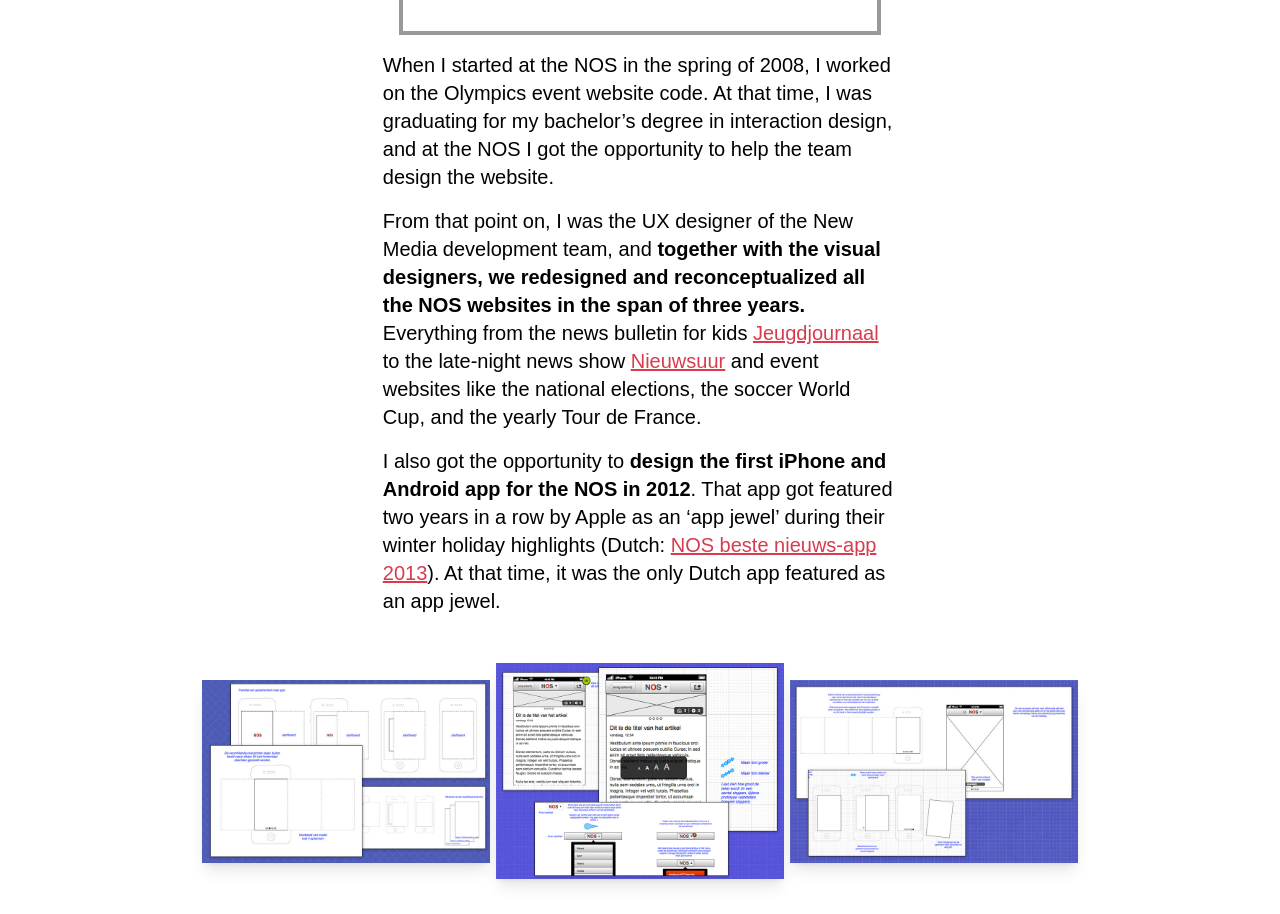Reply to the question below using a single word or brief phrase:
What type of event websites did the author design?

National elections, World Cup, Tour de France